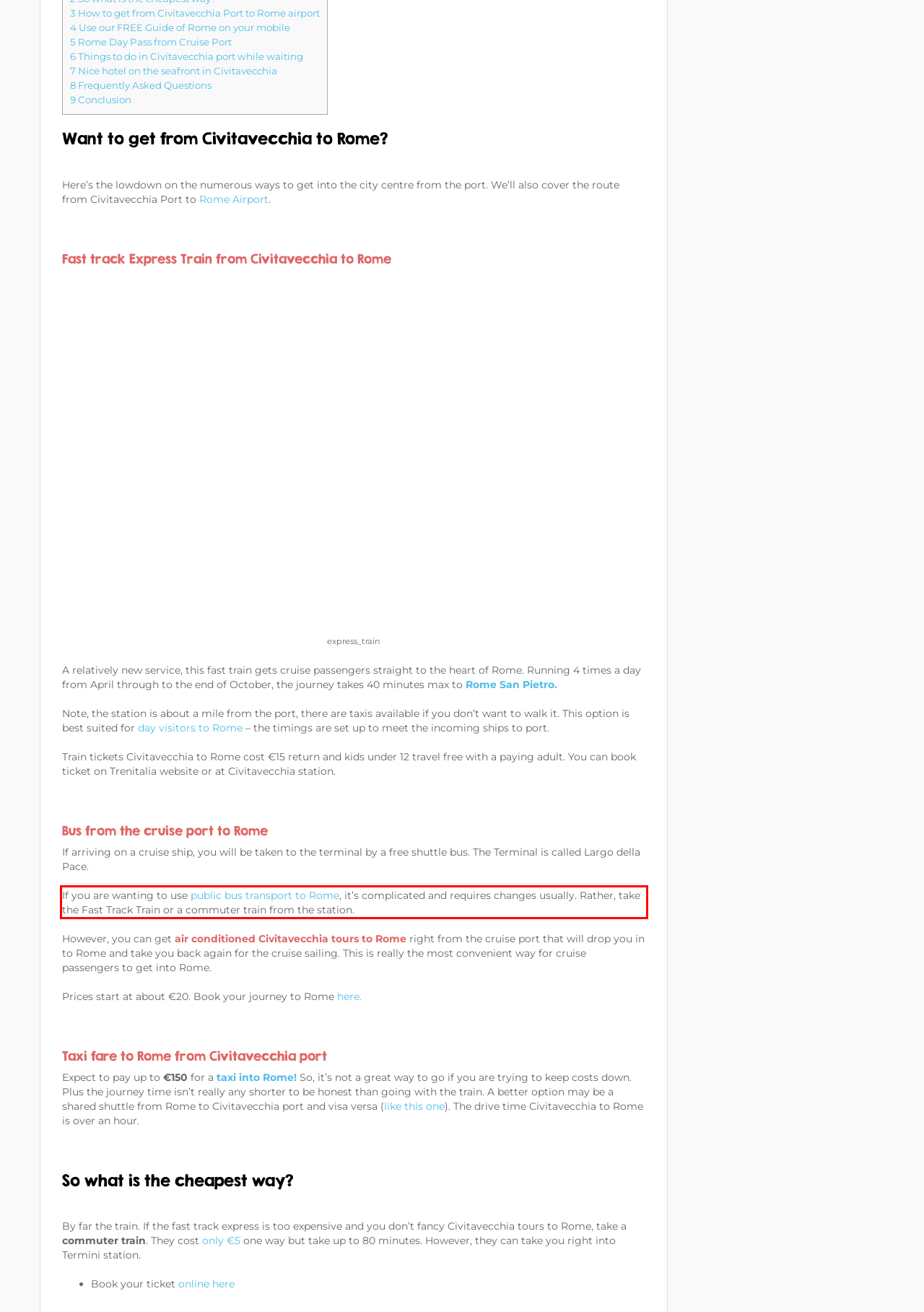Using OCR, extract the text content found within the red bounding box in the given webpage screenshot.

If you are wanting to use public bus transport to Rome, it’s complicated and requires changes usually. Rather, take the Fast Track Train or a commuter train from the station.